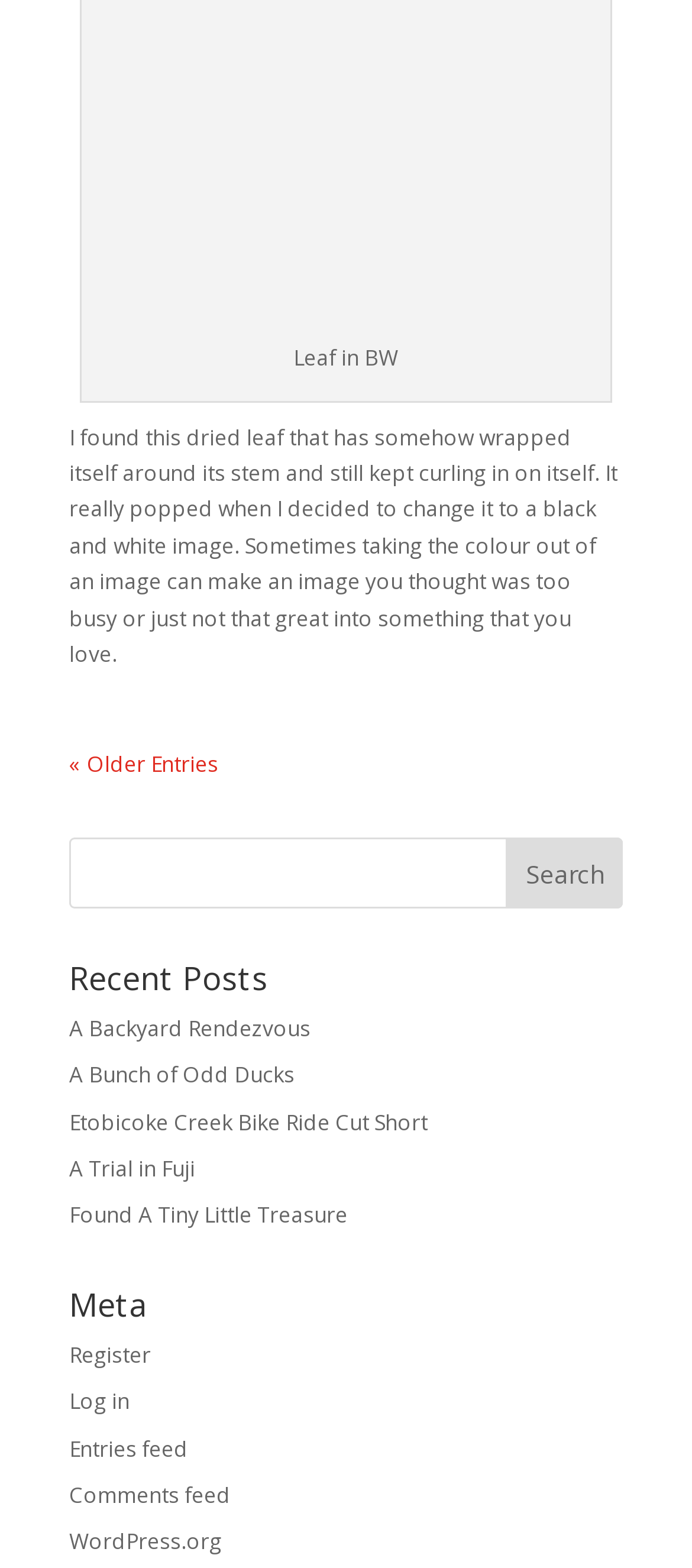Locate the bounding box of the UI element described by: "Comments feed" in the given webpage screenshot.

[0.1, 0.944, 0.333, 0.963]